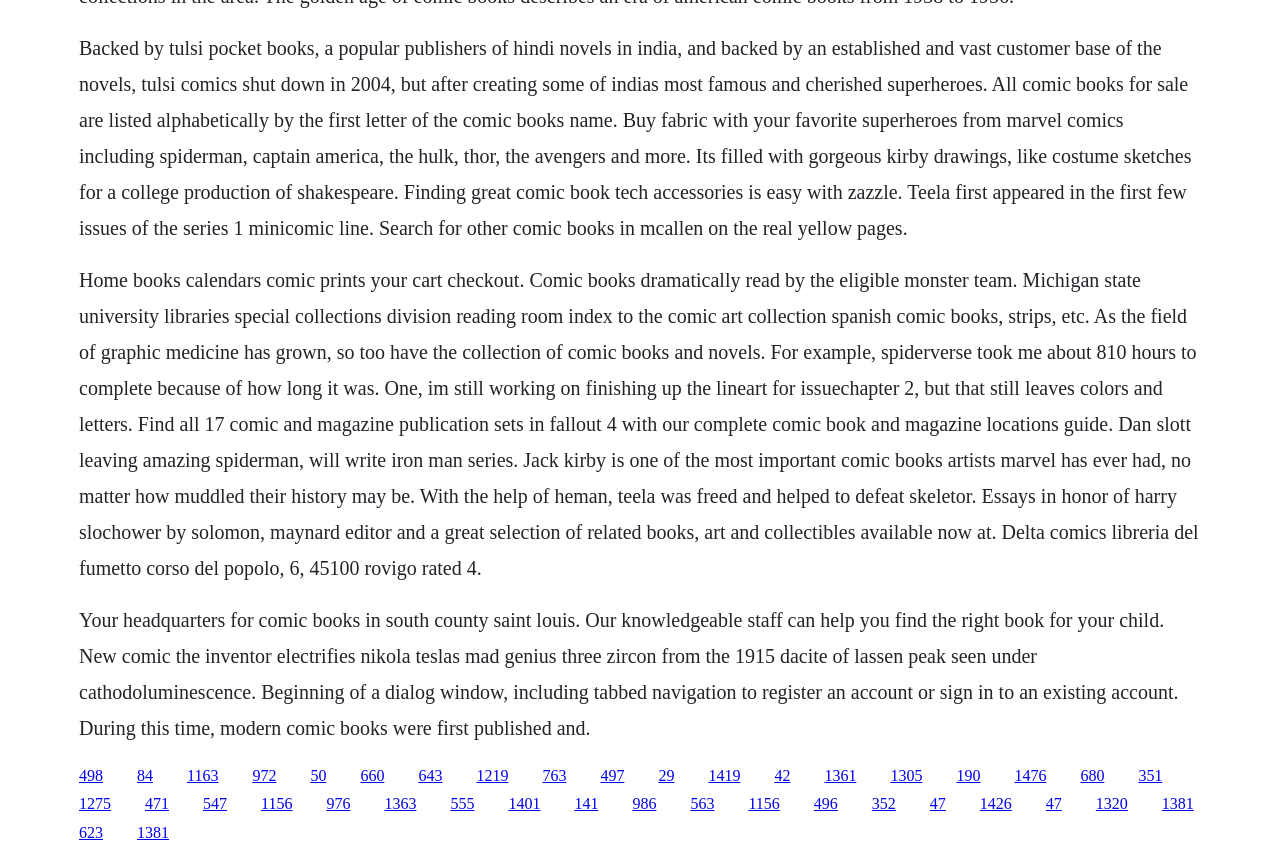Please provide the bounding box coordinates for the element that needs to be clicked to perform the following instruction: "Search for other comic books". The coordinates should be given as four float numbers between 0 and 1, i.e., [left, top, right, bottom].

[0.514, 0.896, 0.527, 0.915]